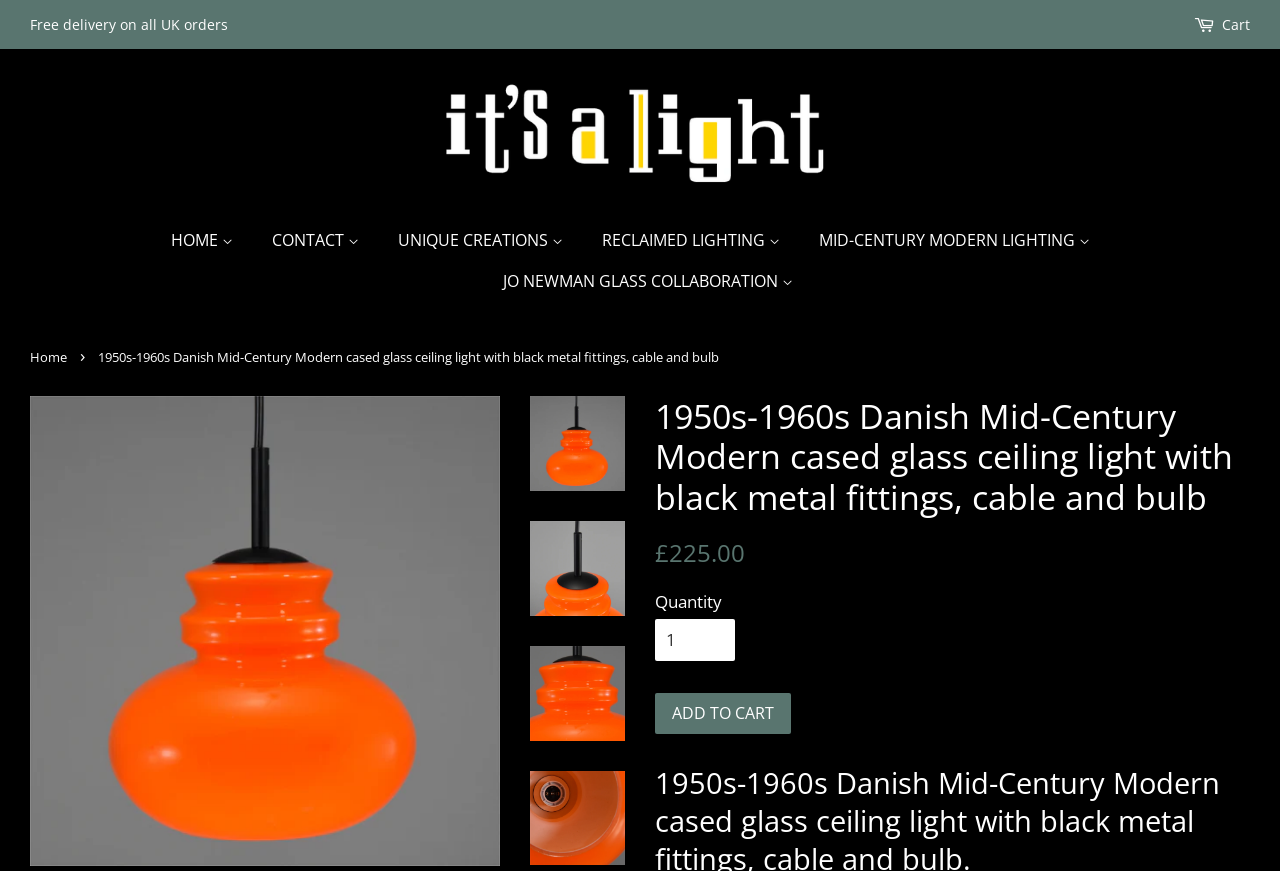Identify the bounding box coordinates of the clickable section necessary to follow the following instruction: "Add to cart". The coordinates should be presented as four float numbers from 0 to 1, i.e., [left, top, right, bottom].

[0.512, 0.796, 0.618, 0.843]